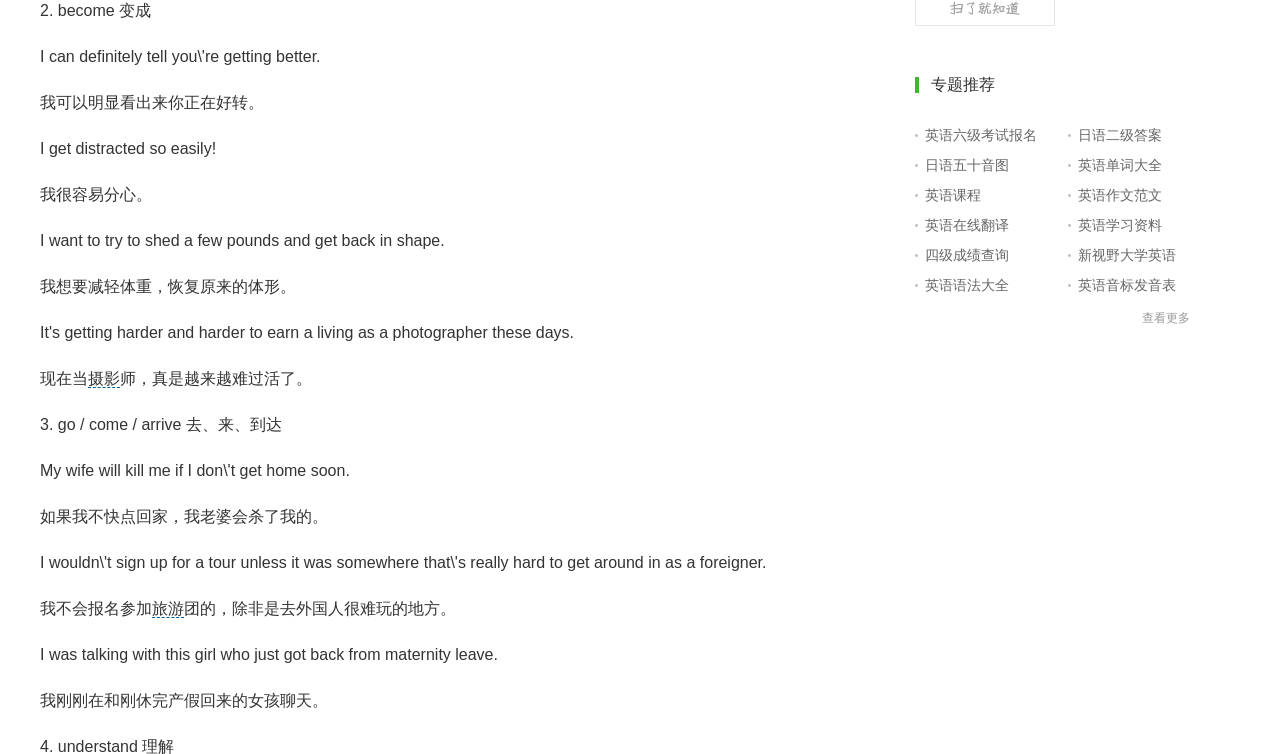Highlight the bounding box coordinates of the element you need to click to perform the following instruction: "Learn more about the company."

None